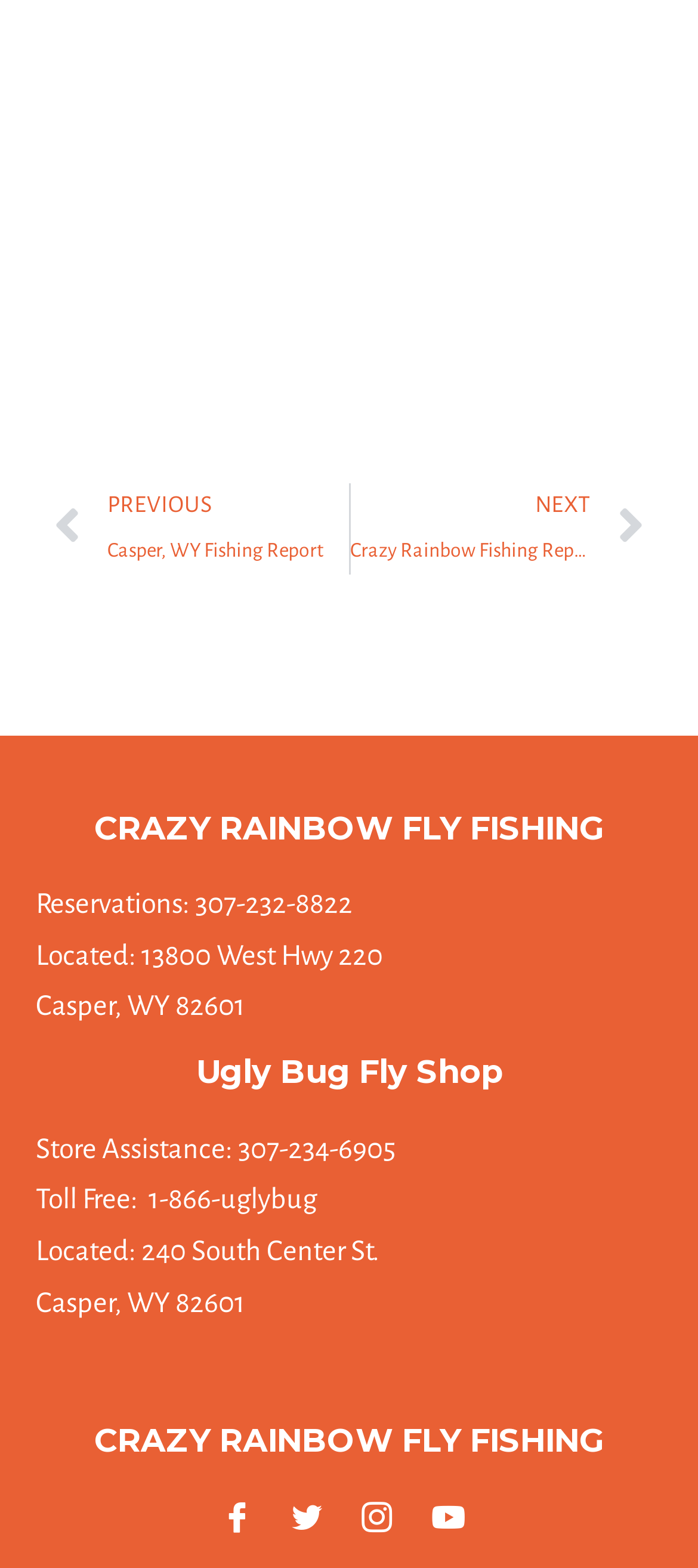What is the name of the fly fishing shop?
Please respond to the question with a detailed and informative answer.

I found the name of the fly fishing shop by looking at the heading elements on the webpage. Specifically, I found the element that says 'CRAZY RAINBOW FLY FISHING' which is located at the top of the page.